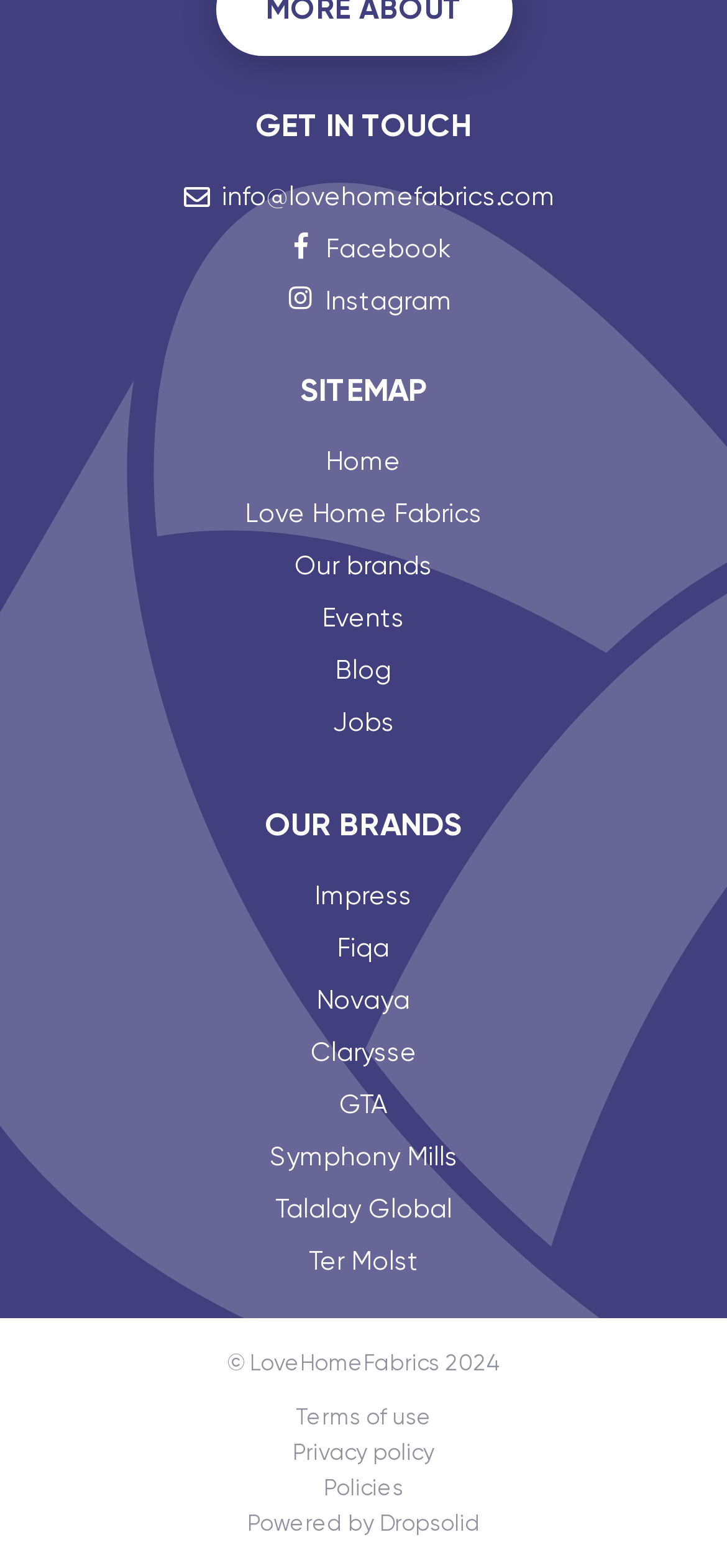Determine the bounding box coordinates for the area that needs to be clicked to fulfill this task: "Visit Facebook page". The coordinates must be given as four float numbers between 0 and 1, i.e., [left, top, right, bottom].

[0.449, 0.147, 0.621, 0.172]